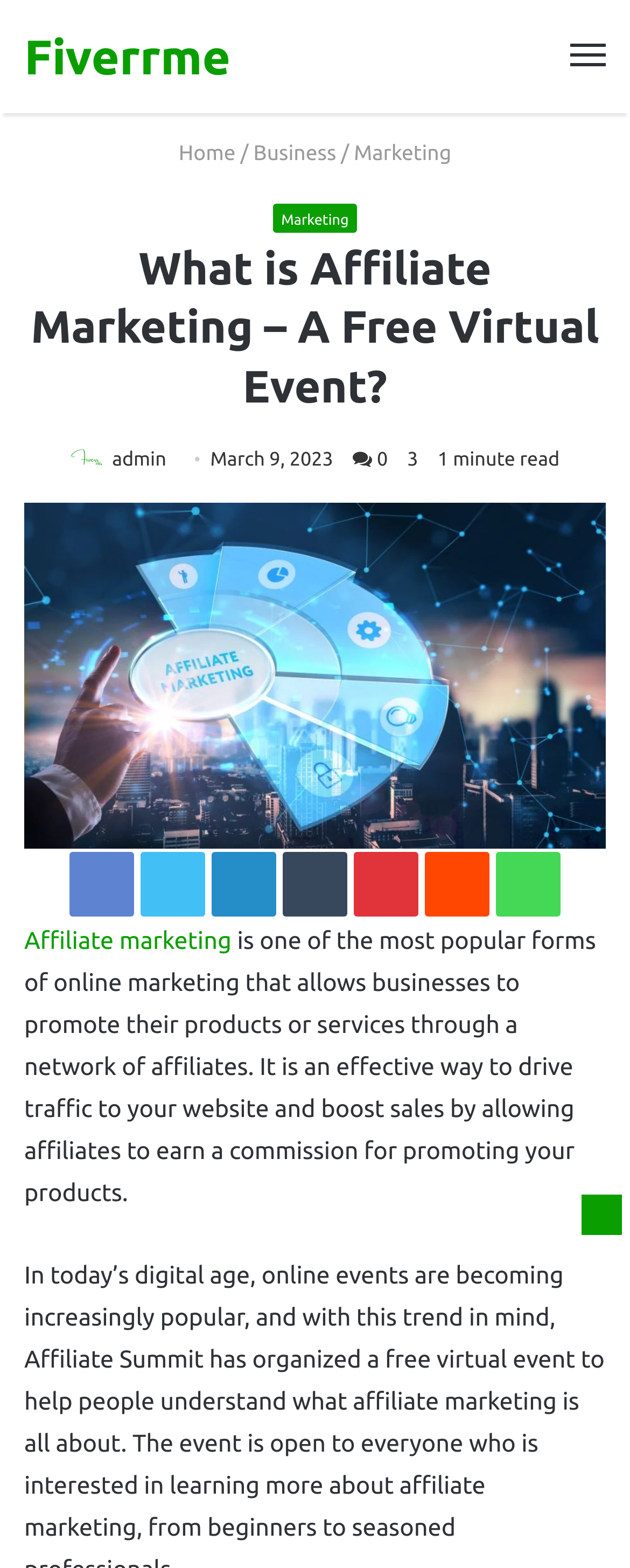Please specify the bounding box coordinates of the clickable region to carry out the following instruction: "Click on the 'Menu' link". The coordinates should be four float numbers between 0 and 1, in the format [left, top, right, bottom].

[0.905, 0.021, 0.962, 0.052]